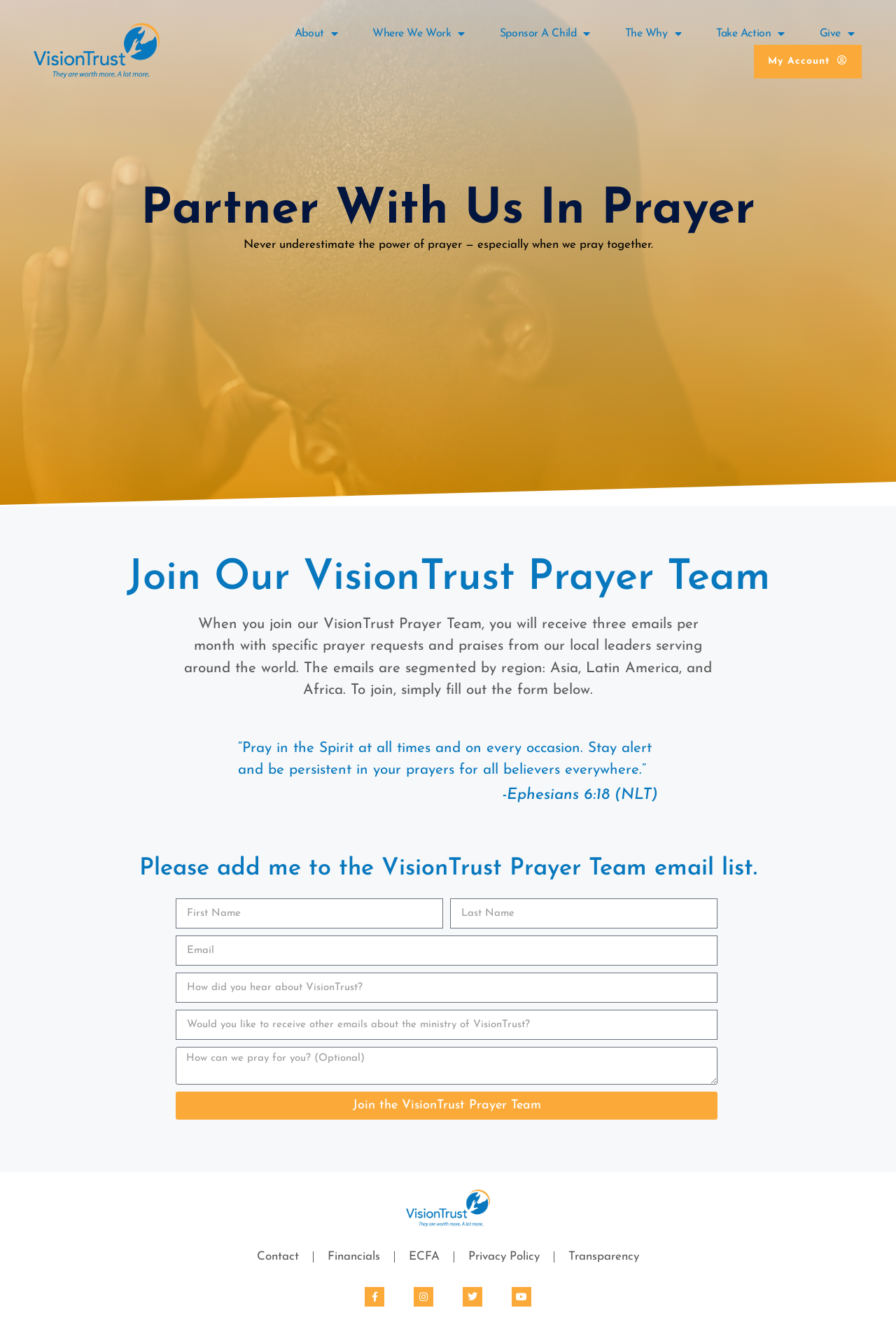Locate the bounding box coordinates of the area to click to fulfill this instruction: "Fill in 'First Name'". The bounding box should be presented as four float numbers between 0 and 1, in the order [left, top, right, bottom].

[0.196, 0.676, 0.495, 0.699]